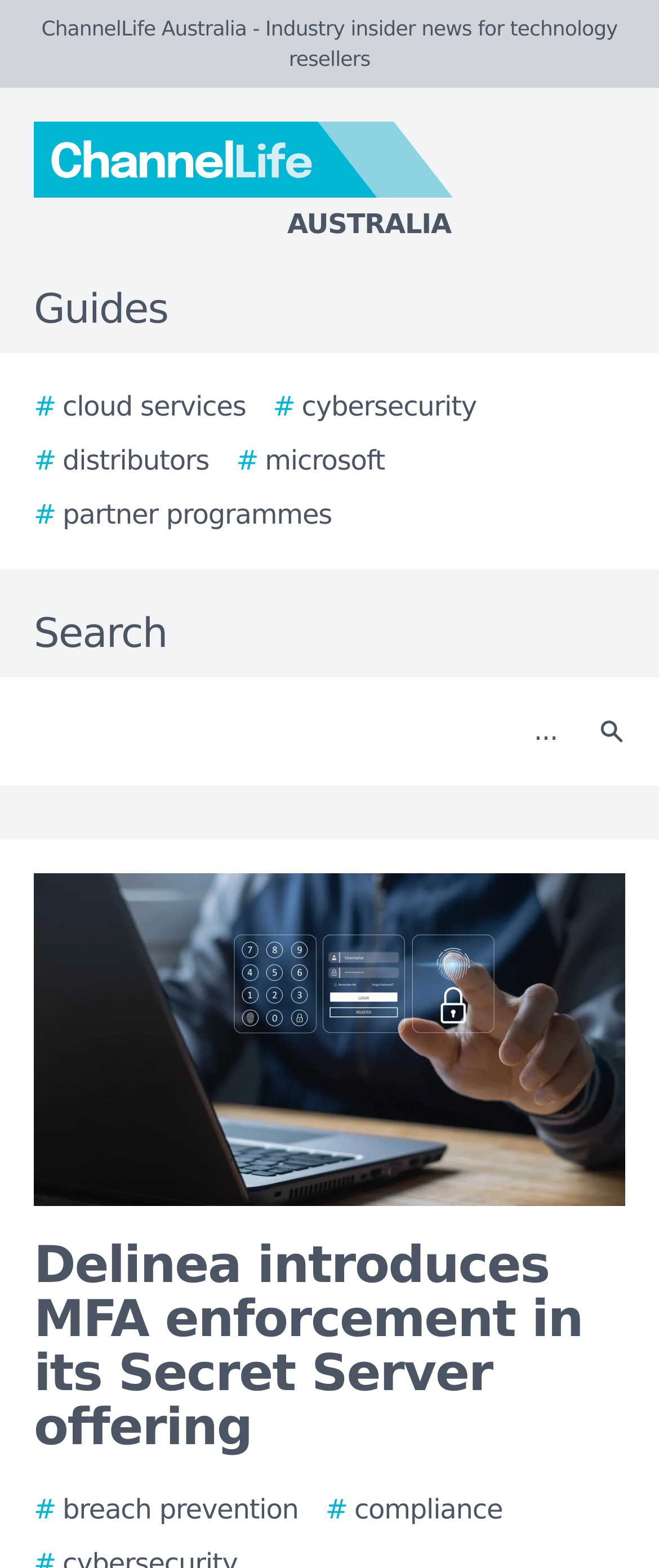Determine the bounding box coordinates of the UI element described by: "# microsoft".

[0.358, 0.281, 0.584, 0.307]